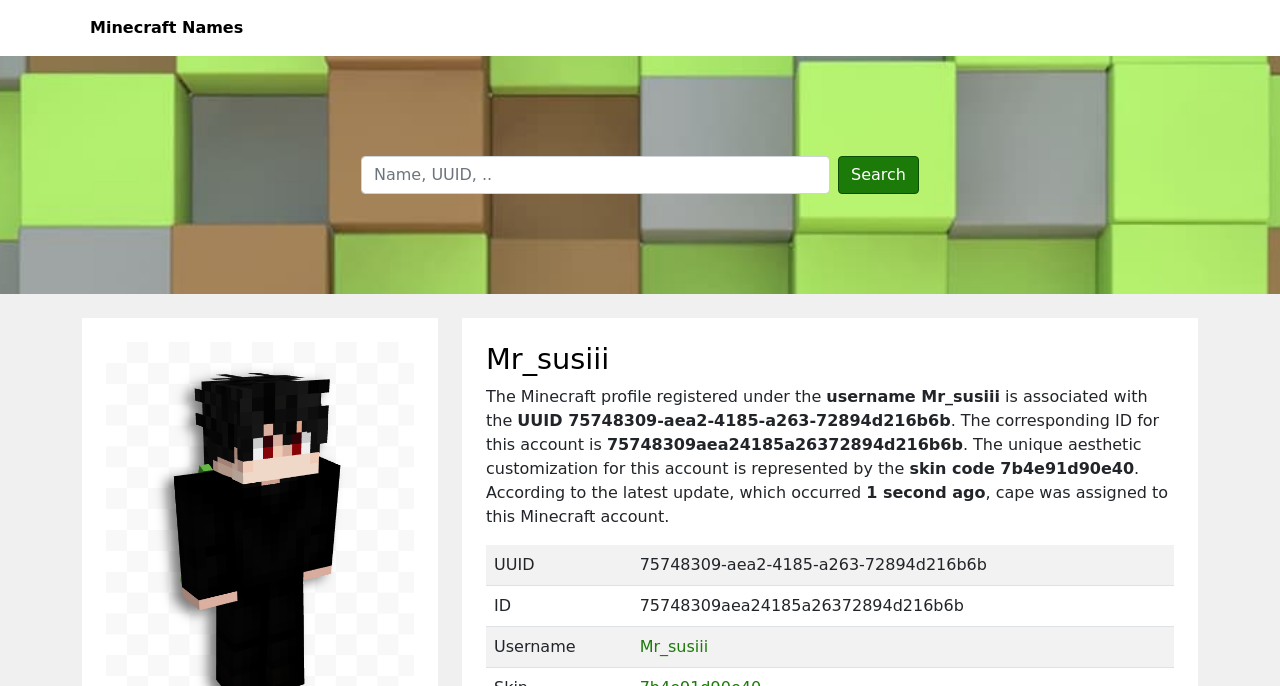Please examine the image and answer the question with a detailed explanation:
What is the username of the Minecraft profile?

The username of the Minecraft profile can be found in the heading element, which is 'Mr_susiii'. This is also mentioned in the static text elements, where it says 'The Minecraft profile registered under the username Mr_susiii'.